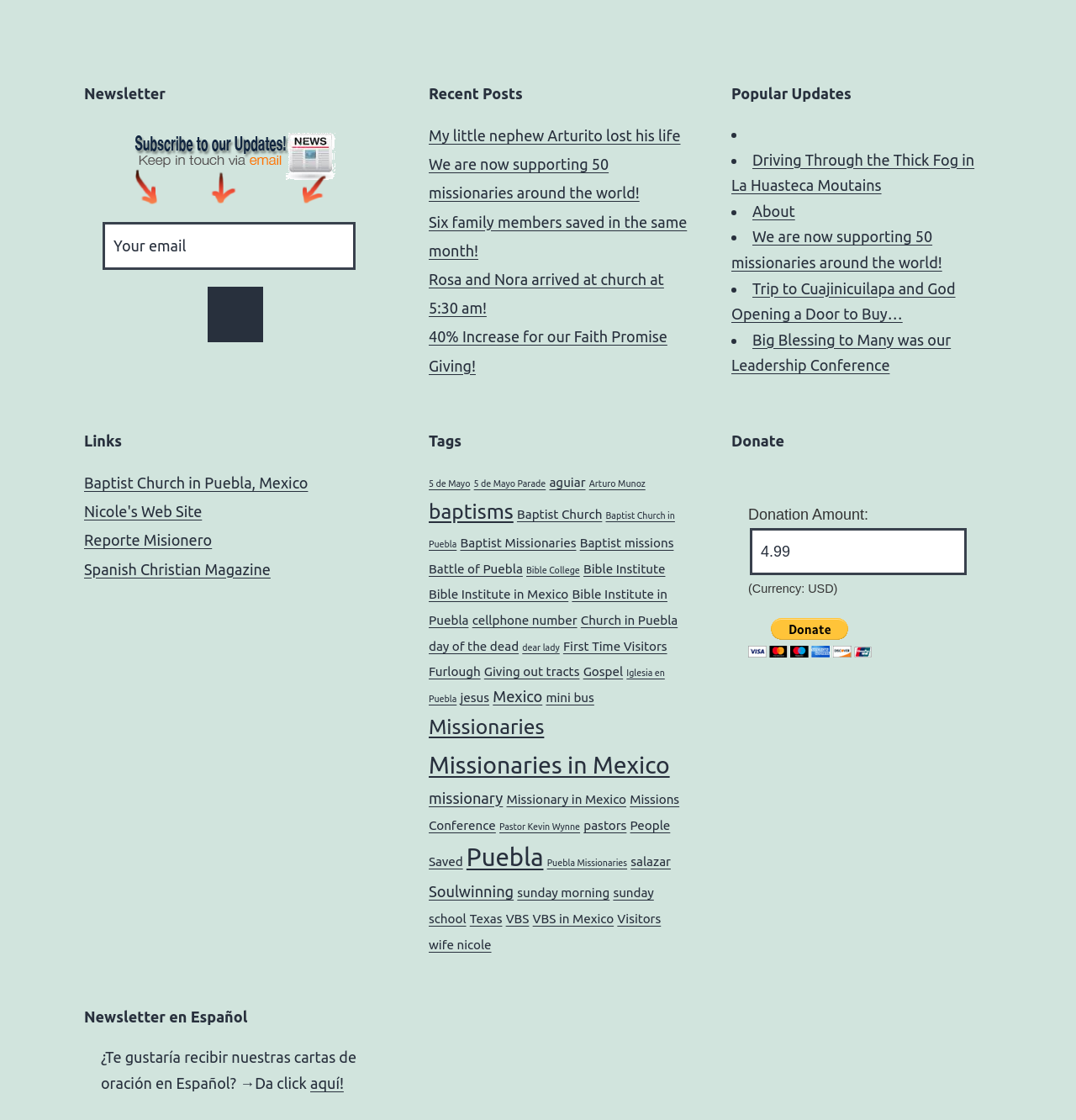What is the category of the link 'Baptist Church in Puebla, Mexico'?
Using the information presented in the image, please offer a detailed response to the question.

The link 'Baptist Church in Puebla, Mexico' is located under the 'Links' heading, suggesting that it is a category of links related to Baptist churches.